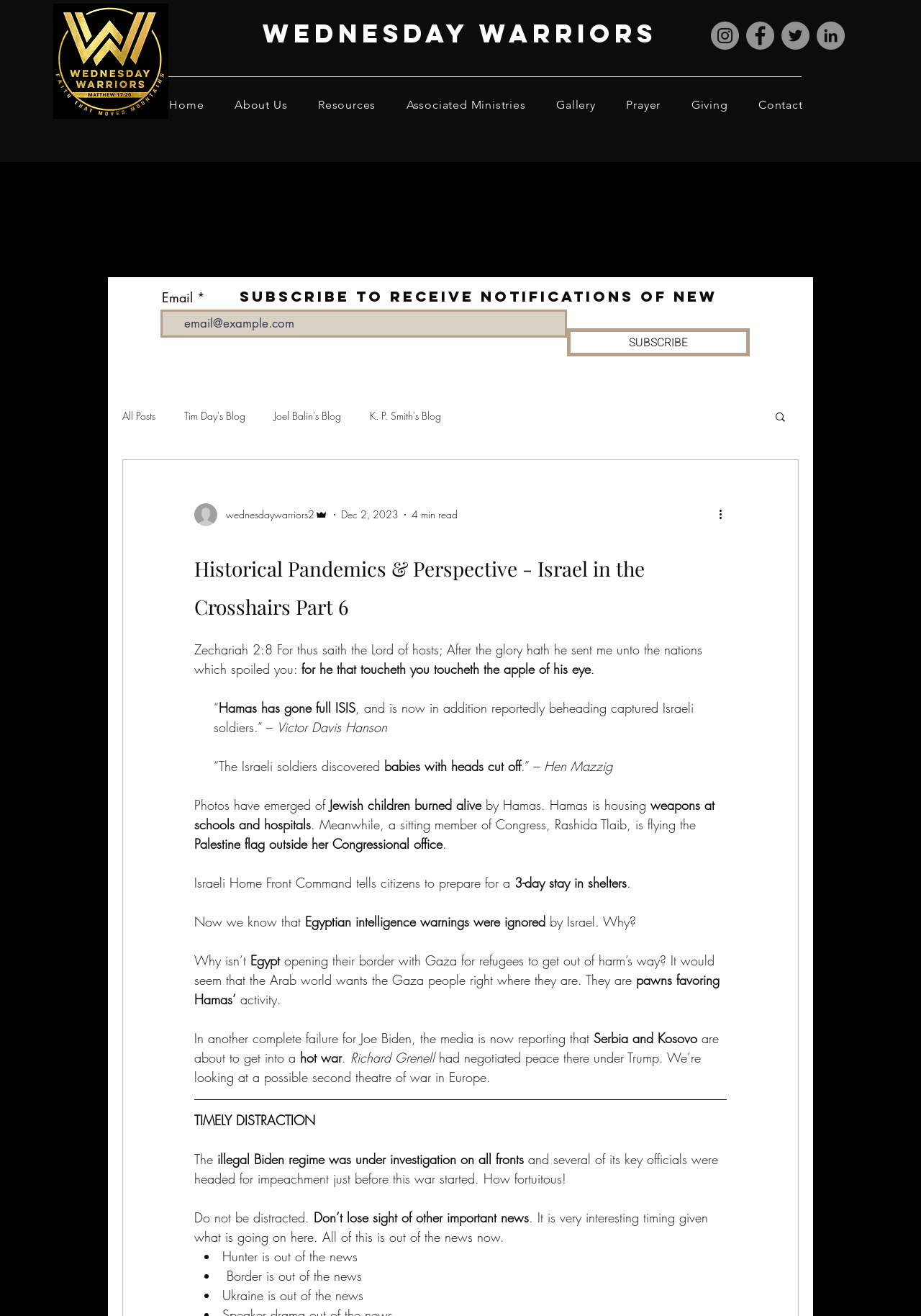Give a one-word or phrase response to the following question: What is the date of the blog post?

Dec 2, 2023